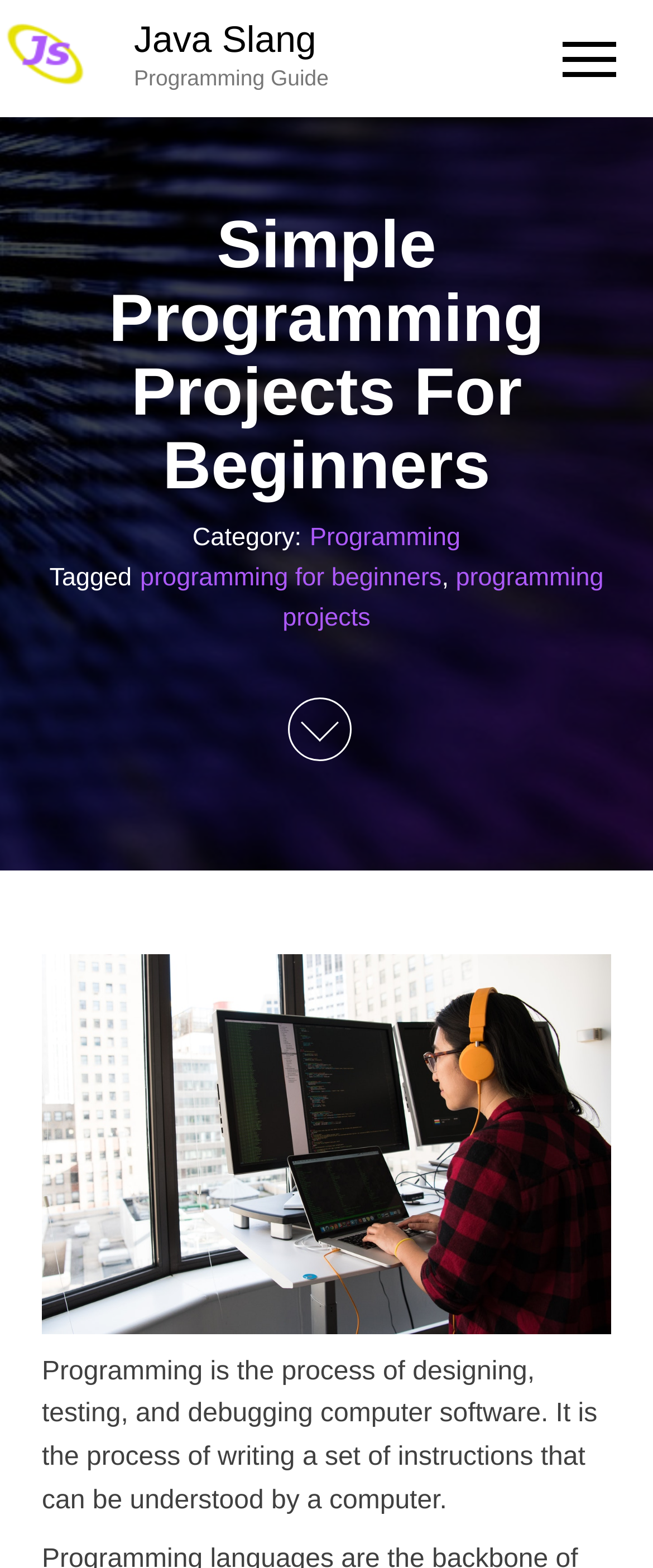Locate the UI element described by Java Slang and provide its bounding box coordinates. Use the format (top-left x, top-left y, bottom-right x, bottom-right y) with all values as floating point numbers between 0 and 1.

[0.205, 0.012, 0.484, 0.038]